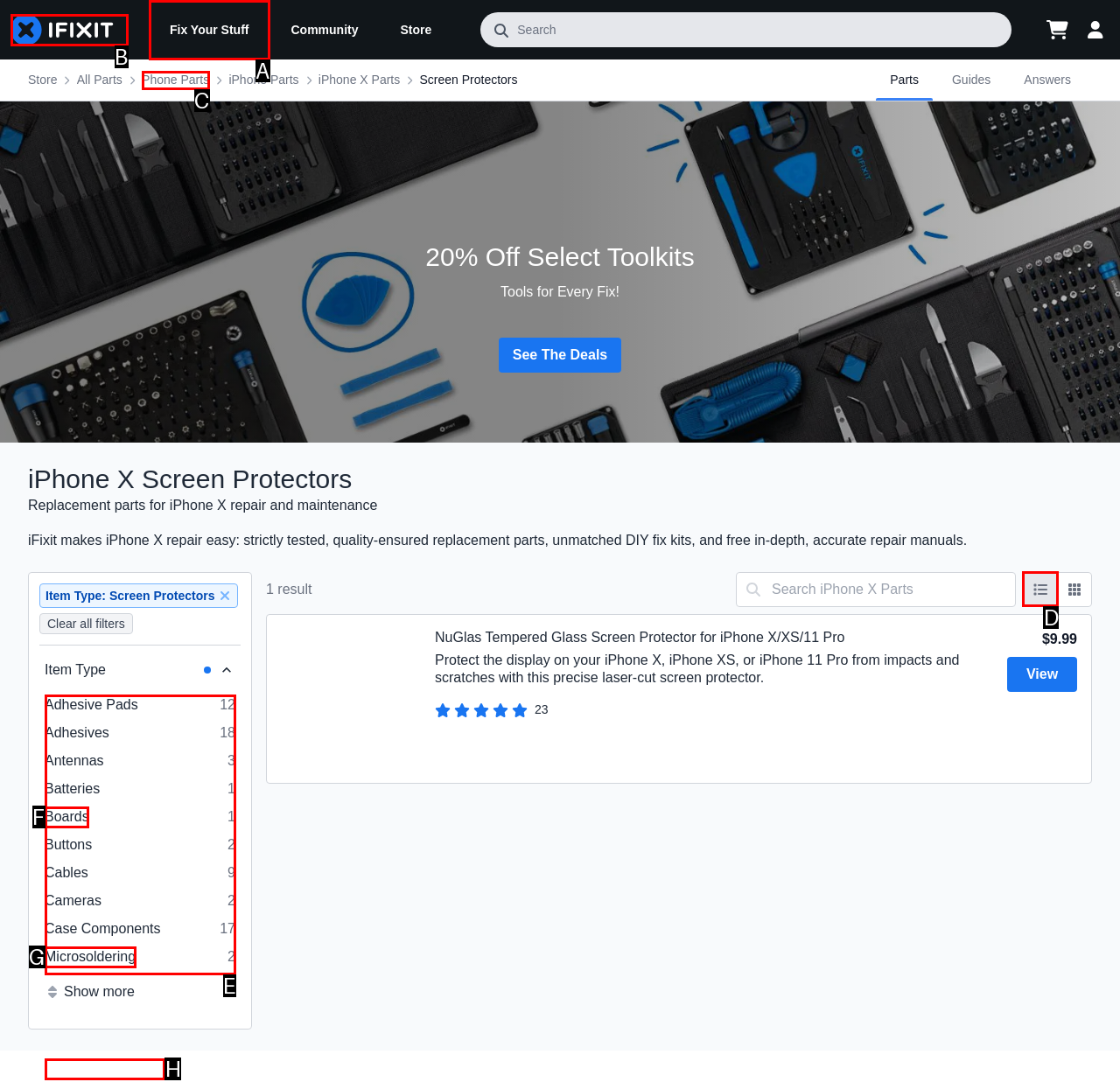Identify the correct UI element to click for the following task: Select list view Choose the option's letter based on the given choices.

D